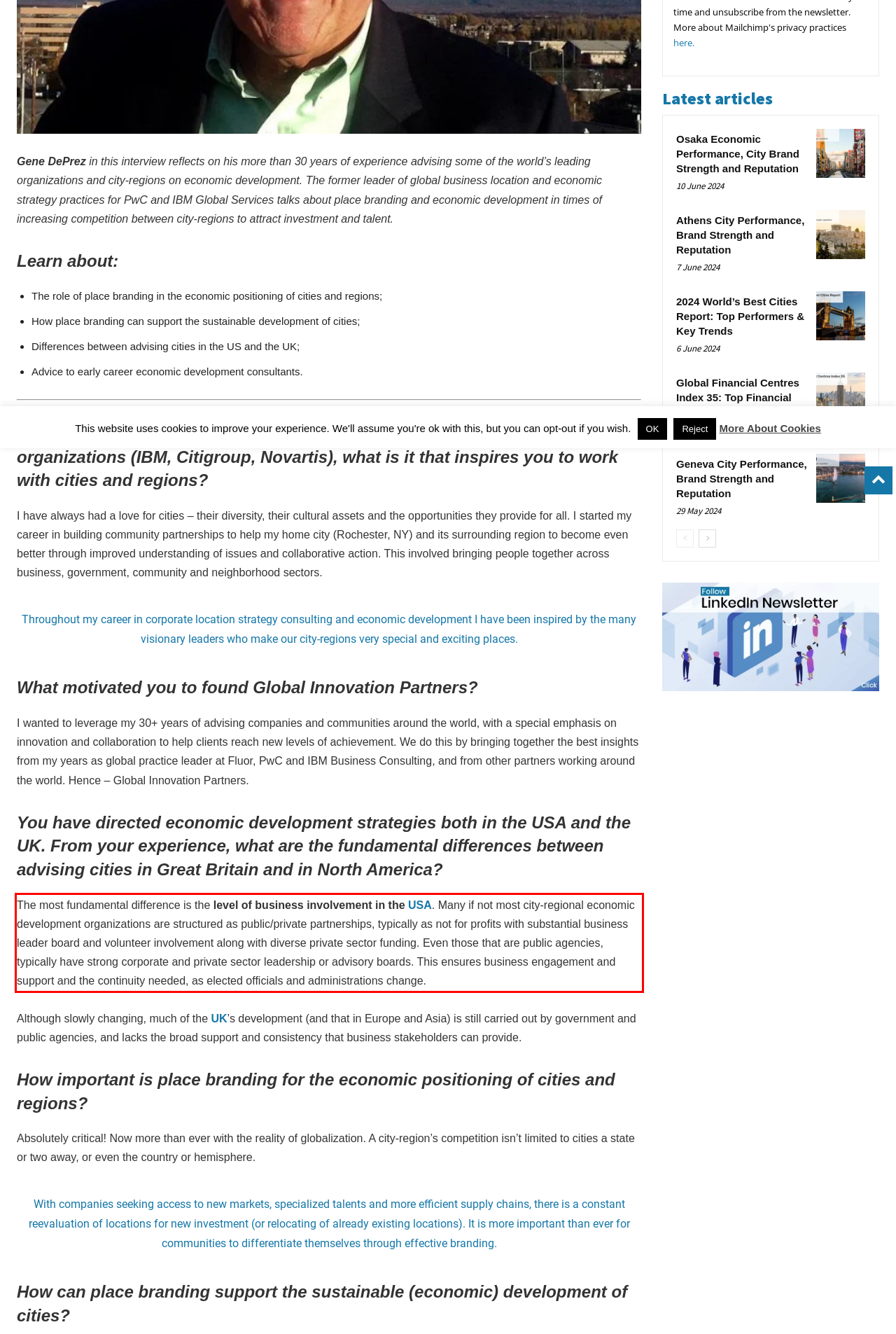You are presented with a webpage screenshot featuring a red bounding box. Perform OCR on the text inside the red bounding box and extract the content.

The most fundamental difference is the level of business involvement in the USA. Many if not most city-regional economic development organizations are structured as public/private partnerships, typically as not for profits with substantial business leader board and volunteer involvement along with diverse private sector funding. Even those that are public agencies, typically have strong corporate and private sector leadership or advisory boards. This ensures business engagement and support and the continuity needed, as elected officials and administrations change.